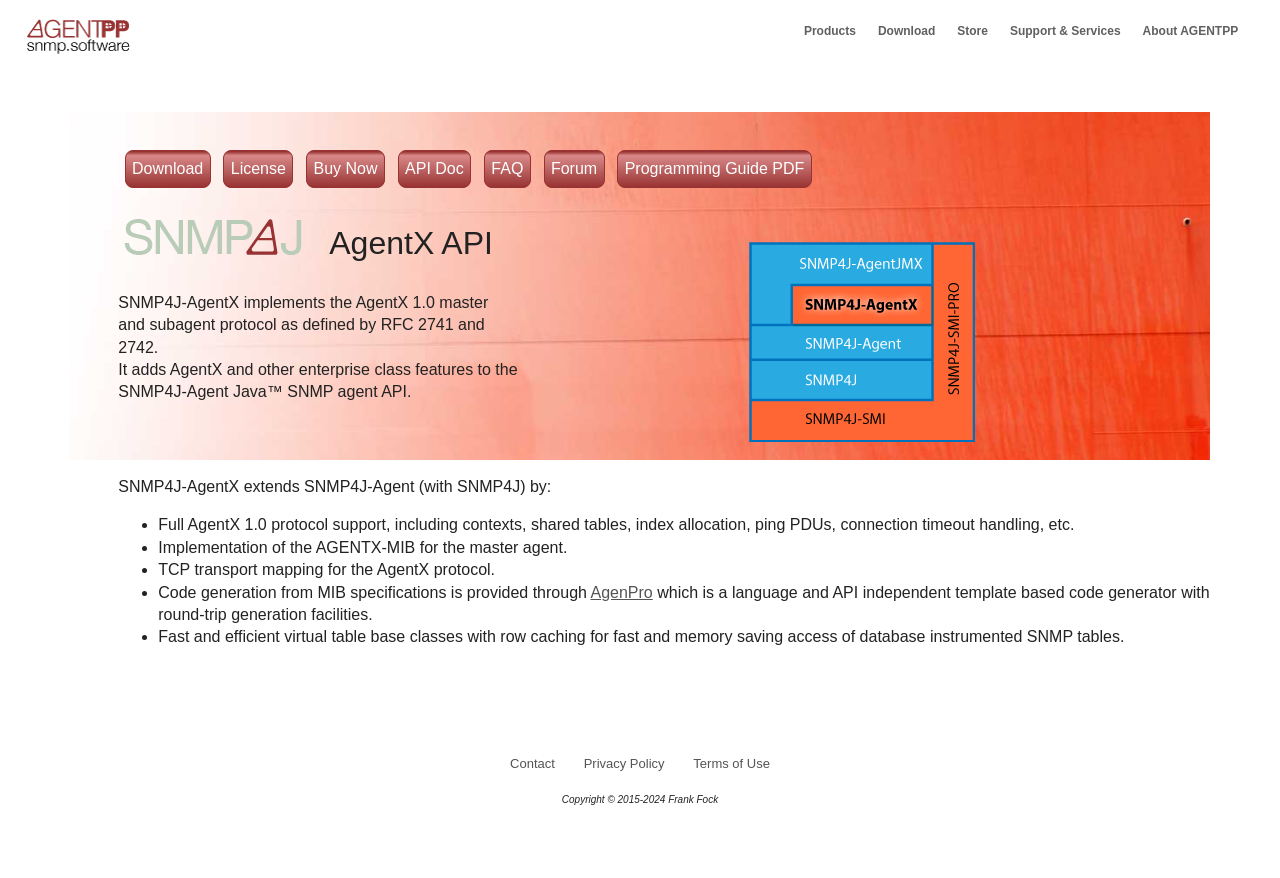Indicate the bounding box coordinates of the clickable region to achieve the following instruction: "Click on the Products link."

[0.619, 0.018, 0.677, 0.052]